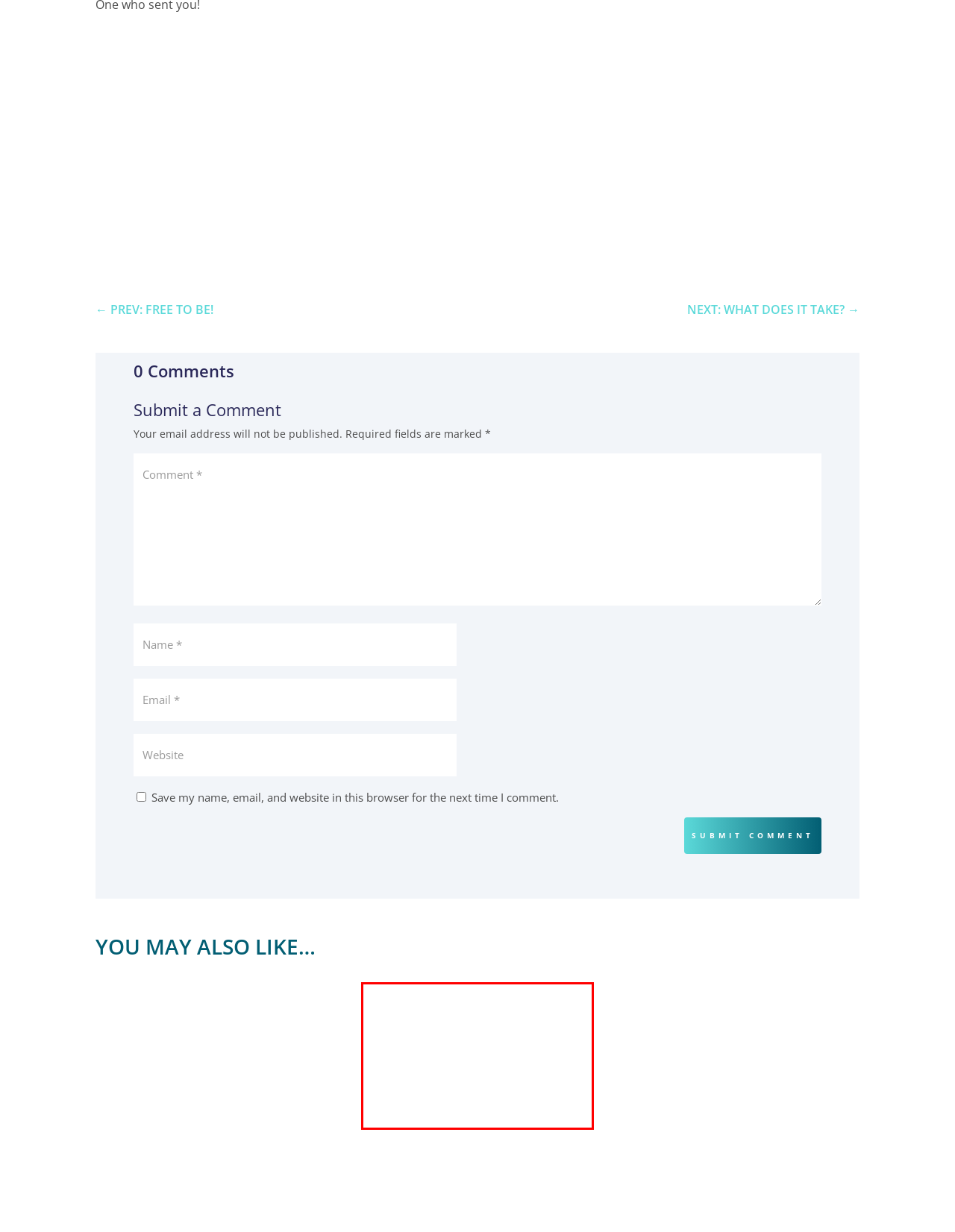Analyze the screenshot of a webpage featuring a red rectangle around an element. Pick the description that best fits the new webpage after interacting with the element inside the red bounding box. Here are the candidates:
A. Free to Be! | The Gibbs
B. Our Journey | The Gibbs
C. Tina | The Gibbs
D. We’re Back! | The Gibbs
E. Grab a Cuppa and Join Me! | The Gibbs
F. Devotional | The Gibbs
G. What God Has Done | The Gibbs
H. What does it take? | The Gibbs

G